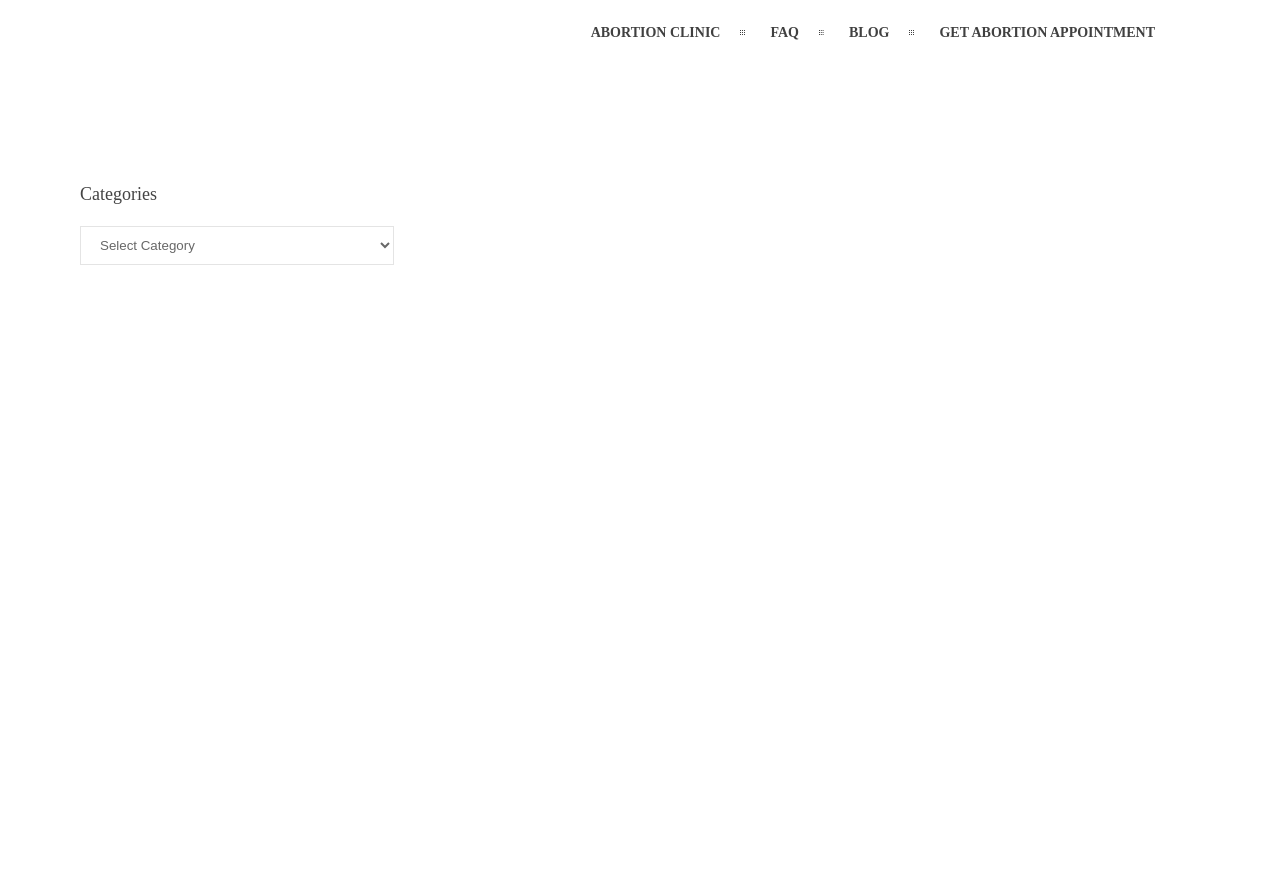Create a detailed description of the webpage's content and layout.

The webpage appears to be a blog or informational page related to abortion services. At the top, there is a navigation menu with five links: "ABORTION CLINIC", "FAQ", "BLOG", and "GET ABORTION APPOINTMENT", which are positioned horizontally across the page. Below the navigation menu, there is a search bar with a text box and a search button, allowing users to search for specific content on the page.

To the left of the search bar, there is a complementary section that contains a heading titled "Categories" and a dropdown combobox with the same label. This section is likely used to filter or categorize the content on the page.

The main content of the page is not explicitly described in the accessibility tree, but based on the meta description, it is likely that the page contains information about factors affecting abortion costs in Dubai and how to have a safe and stress-free abortion in India.